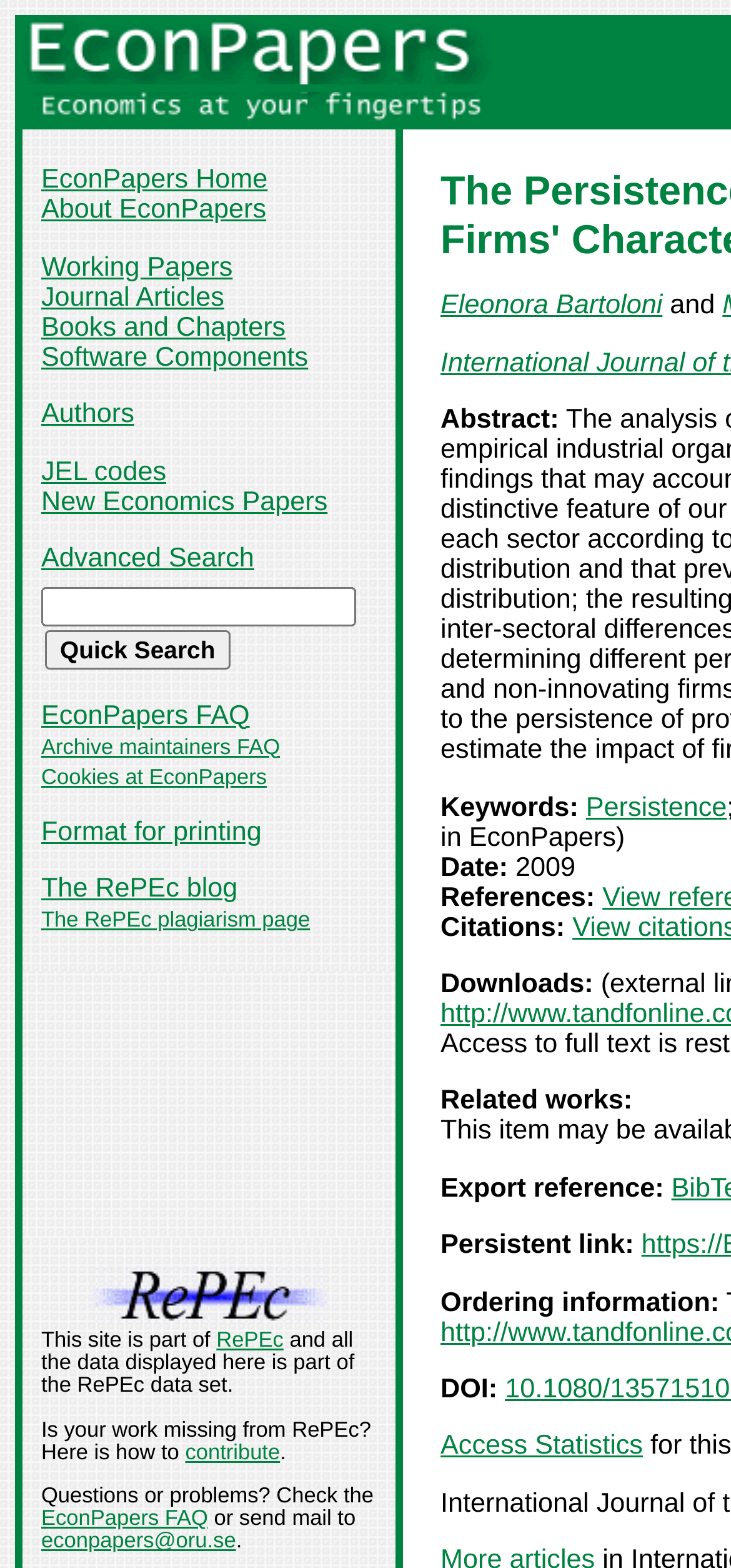What is the date of the paper?
Please answer the question with as much detail as possible using the screenshot.

The date of the paper is mentioned below the abstract, where it says 'Date: 2009'.